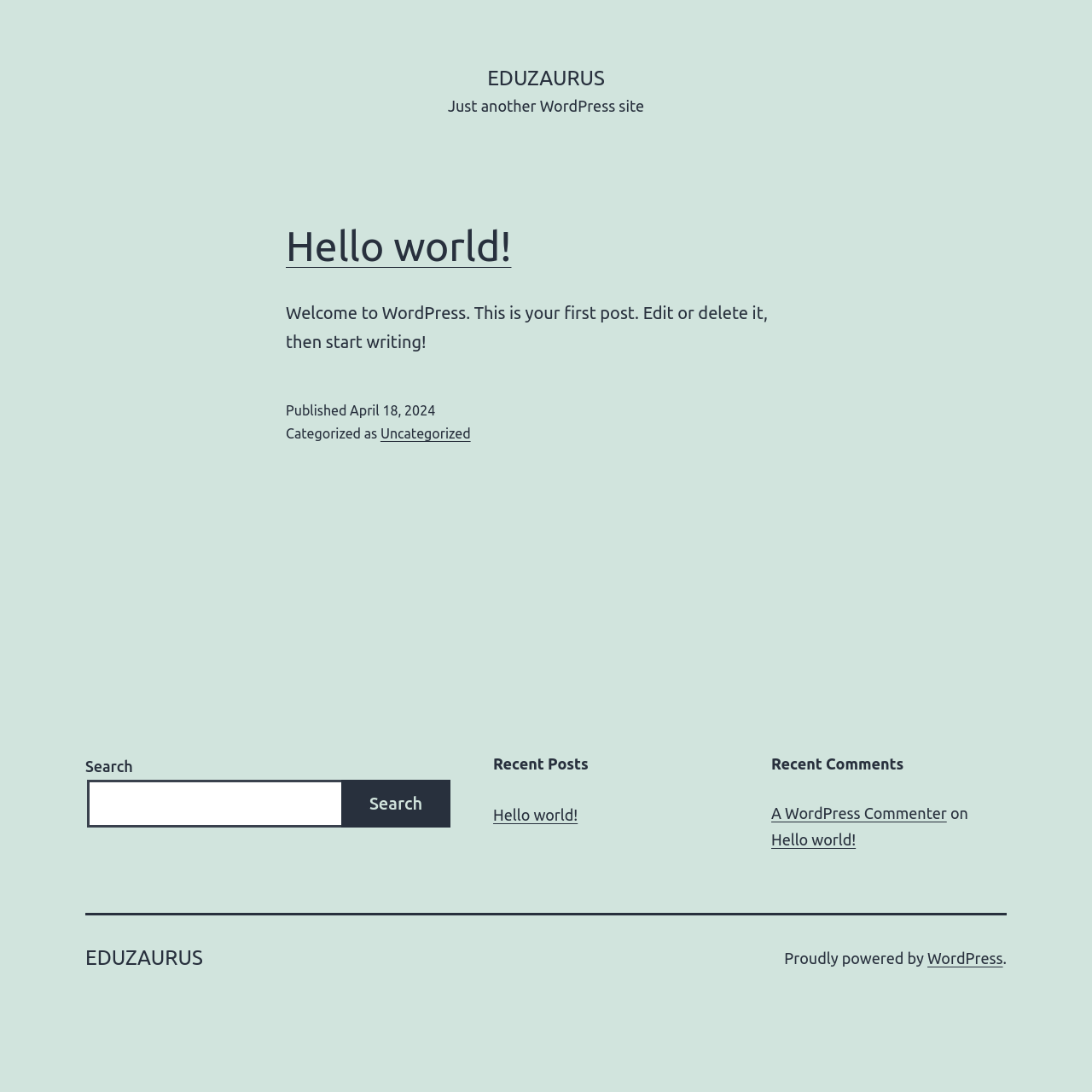Predict the bounding box of the UI element based on this description: "Carriage and Refund Policy".

None